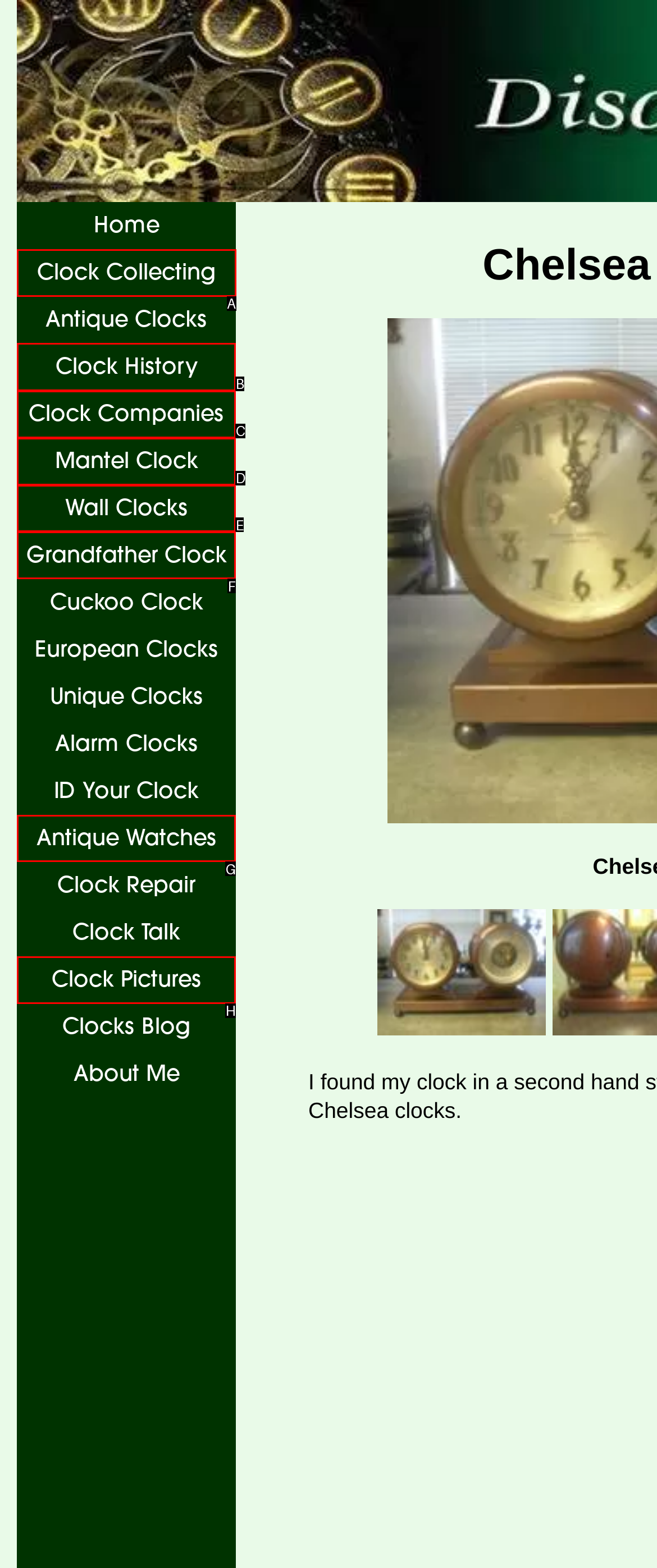Select the letter of the UI element you need to click on to fulfill this task: learn about Clock Collecting. Write down the letter only.

A